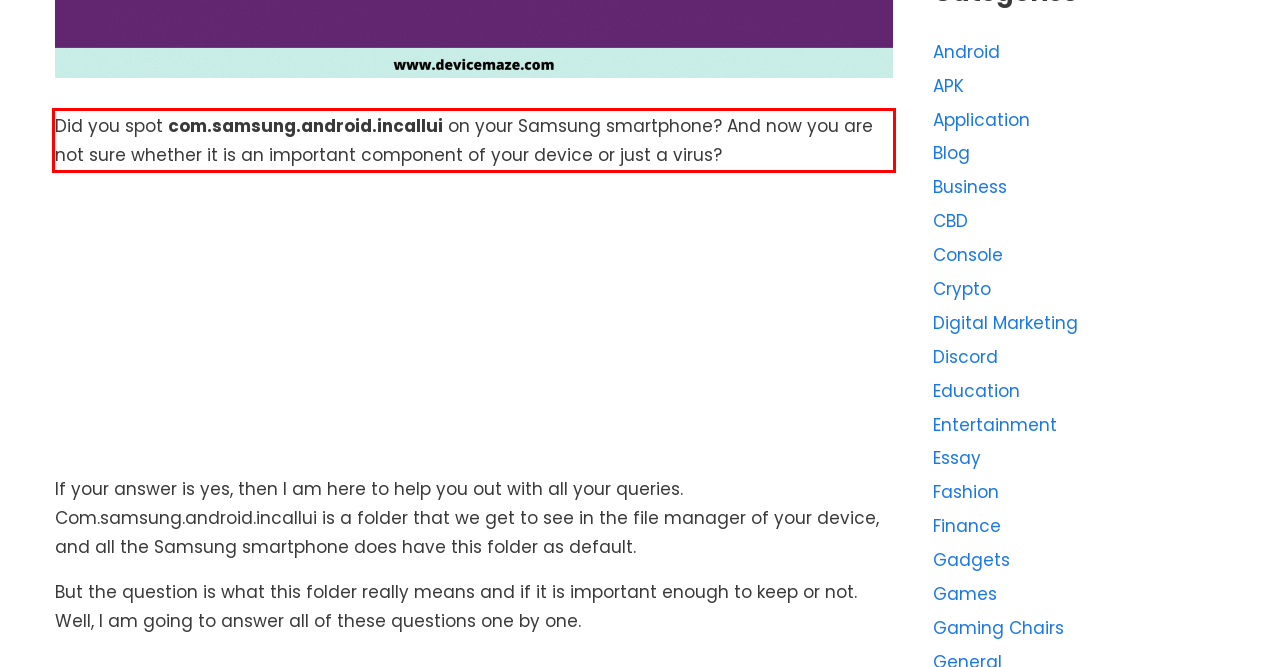Please extract the text content within the red bounding box on the webpage screenshot using OCR.

Did you spot com.samsung.android.incallui on your Samsung smartphone? And now you are not sure whether it is an important component of your device or just a virus?